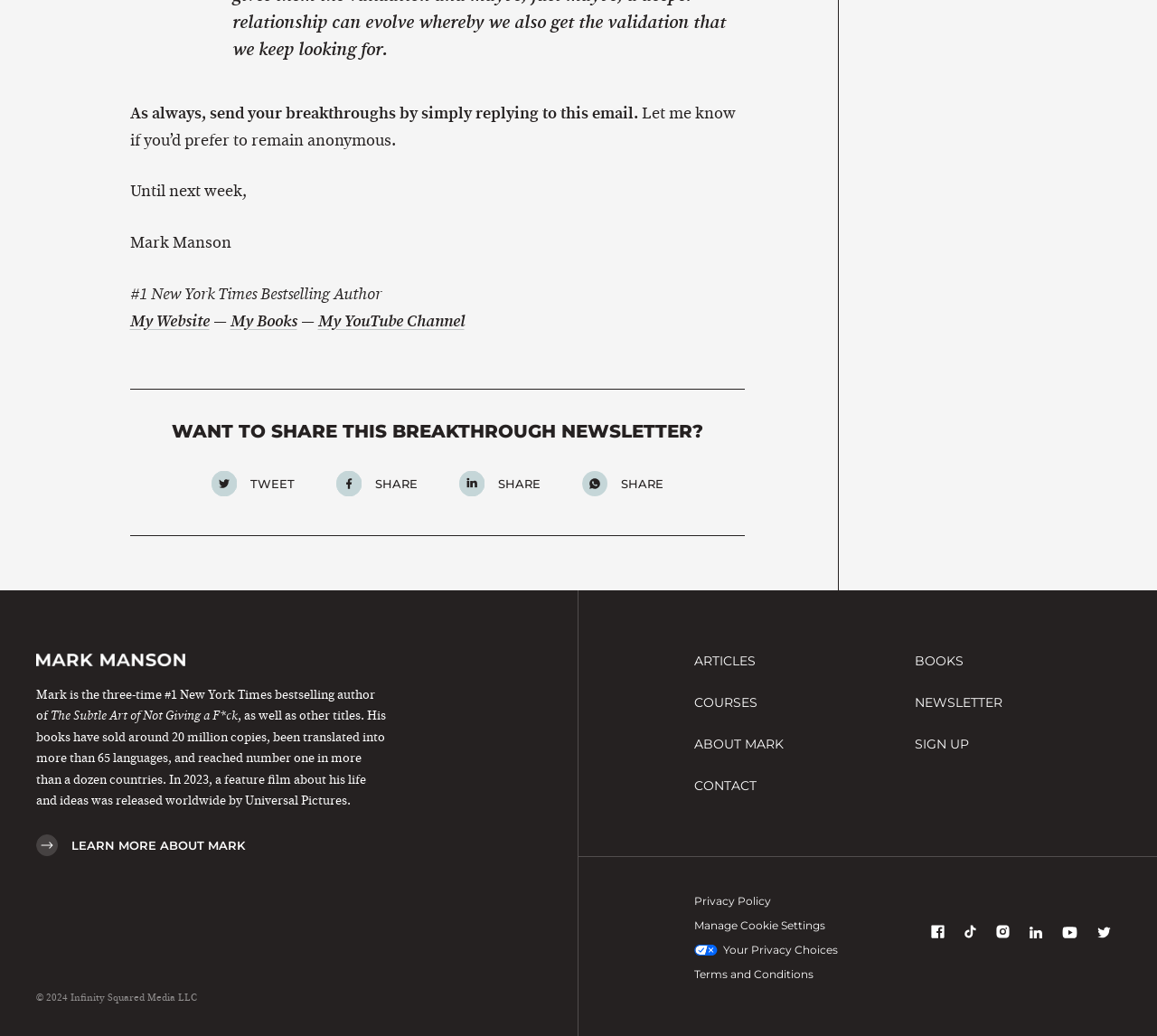Please specify the bounding box coordinates of the clickable region necessary for completing the following instruction: "Visit Mark's website". The coordinates must consist of four float numbers between 0 and 1, i.e., [left, top, right, bottom].

[0.112, 0.3, 0.181, 0.32]